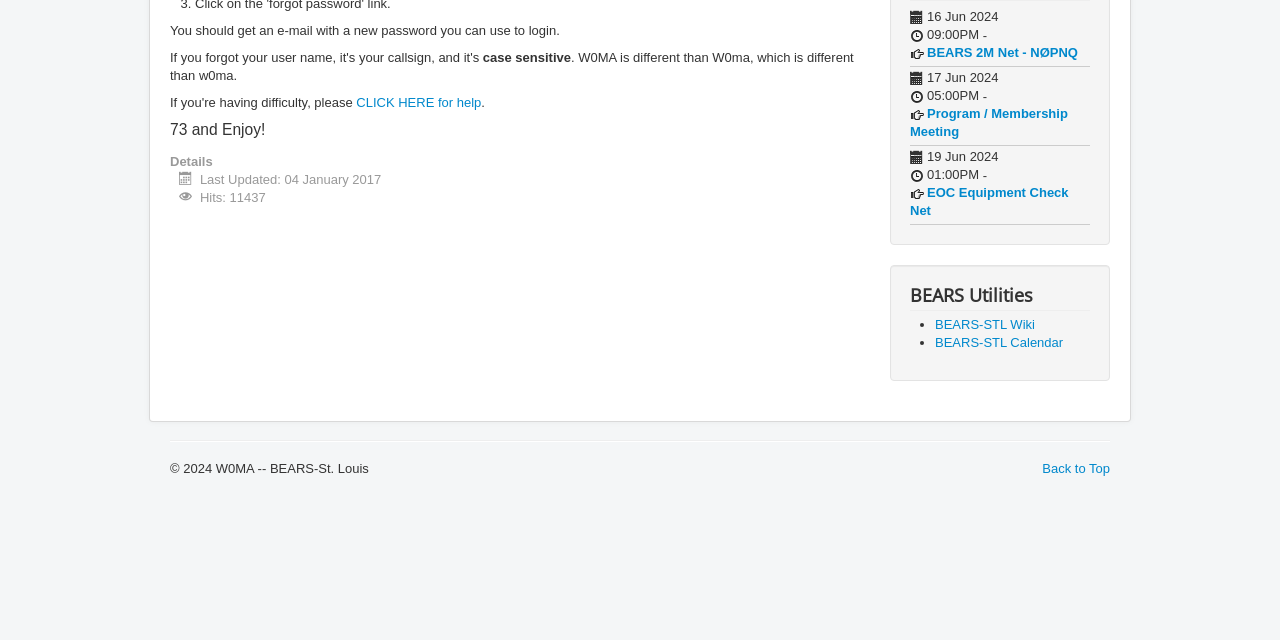Determine the bounding box coordinates for the UI element described. Format the coordinates as (top-left x, top-left y, bottom-right x, bottom-right y) and ensure all values are between 0 and 1. Element description: Back to Top

[0.814, 0.72, 0.867, 0.744]